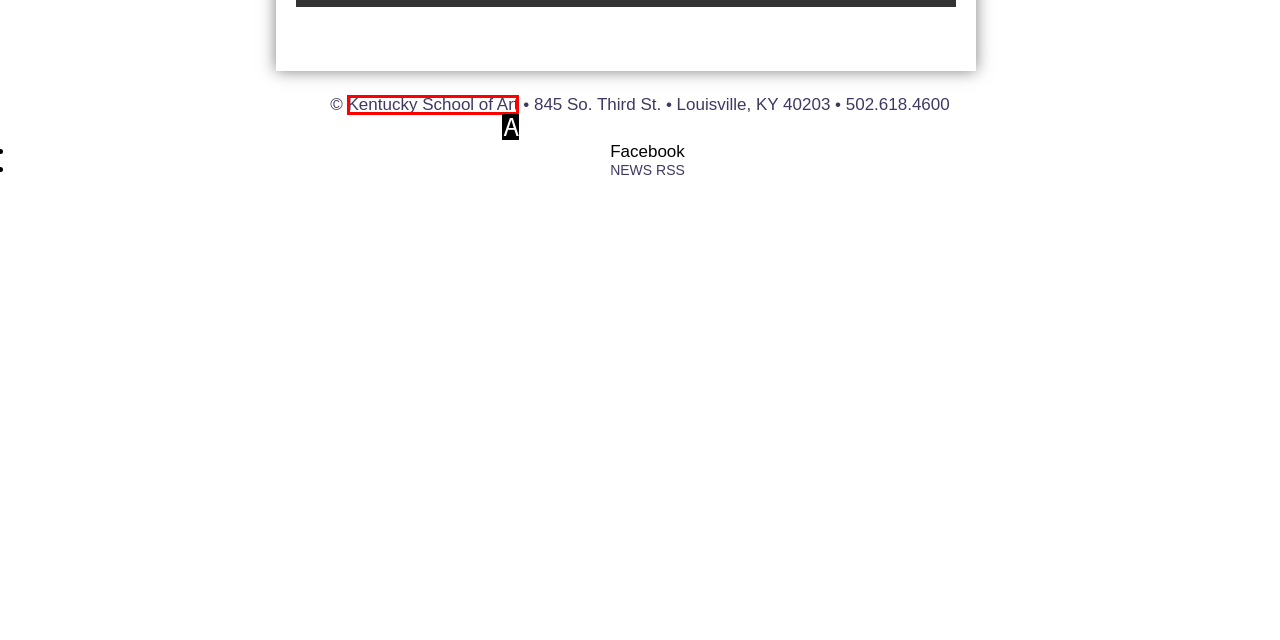Identify the UI element described as: Kentucky School of Art
Answer with the option's letter directly.

A